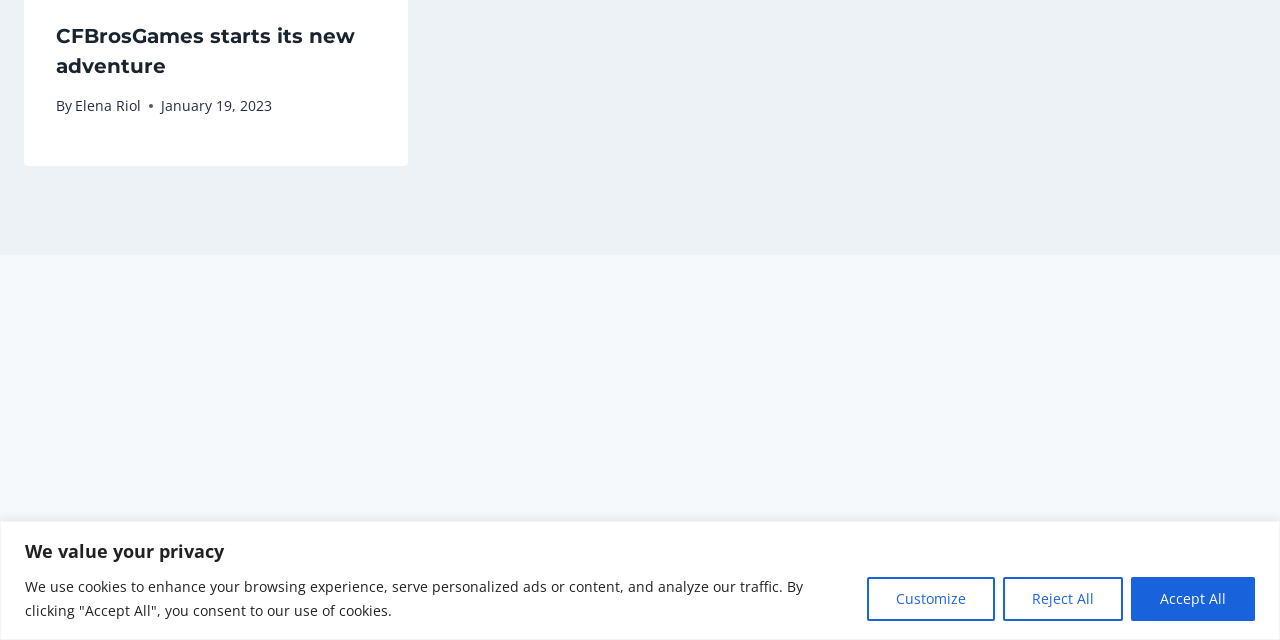Provide the bounding box coordinates of the HTML element this sentence describes: "Reject All".

[0.784, 0.901, 0.877, 0.97]